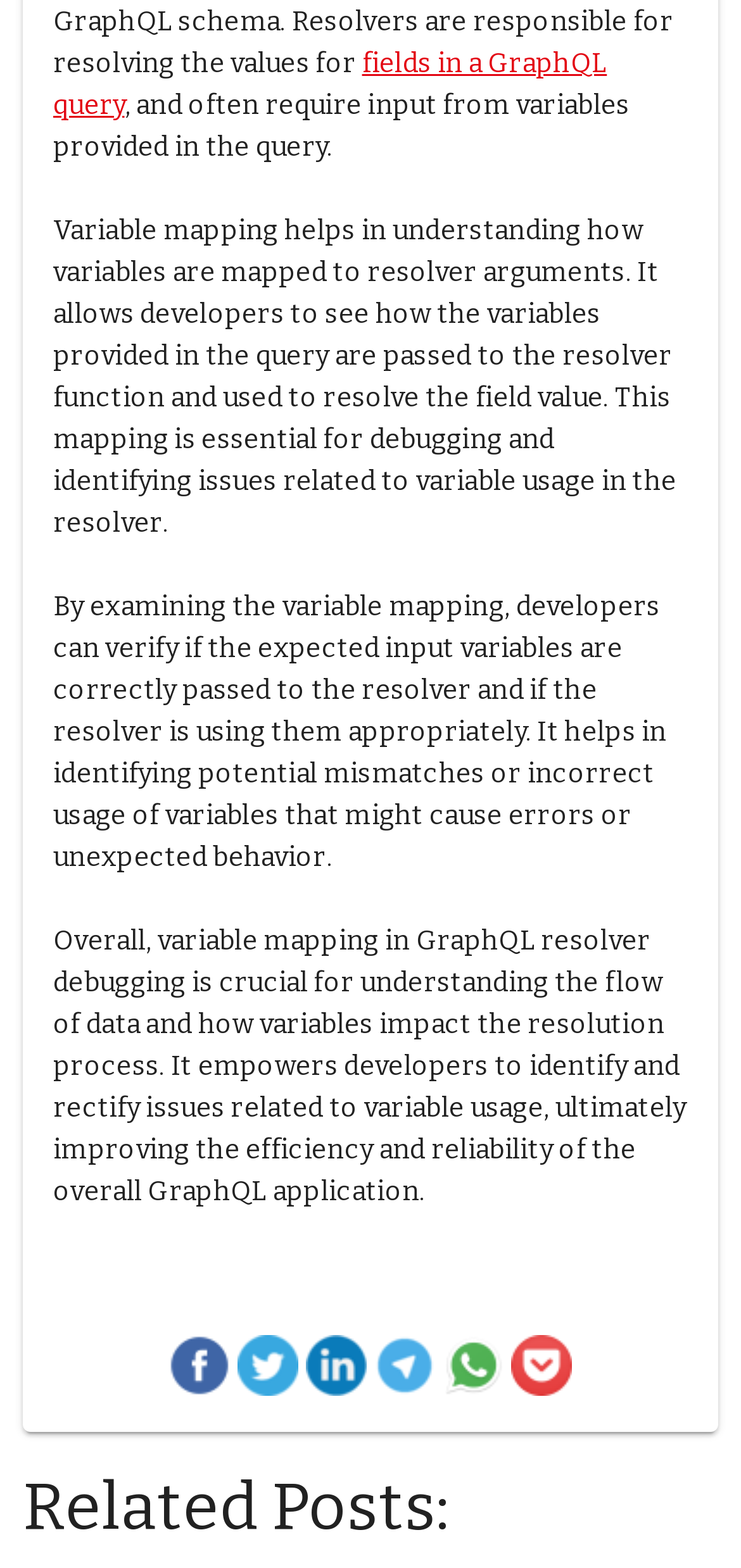What is the purpose of examining variable mapping in GraphQL?
Based on the content of the image, thoroughly explain and answer the question.

By examining the variable mapping, developers can verify if the expected input variables are correctly passed to the resolver and if the resolver is using them appropriately, helping to identify potential mismatches or incorrect usage of variables that might cause errors or unexpected behavior.